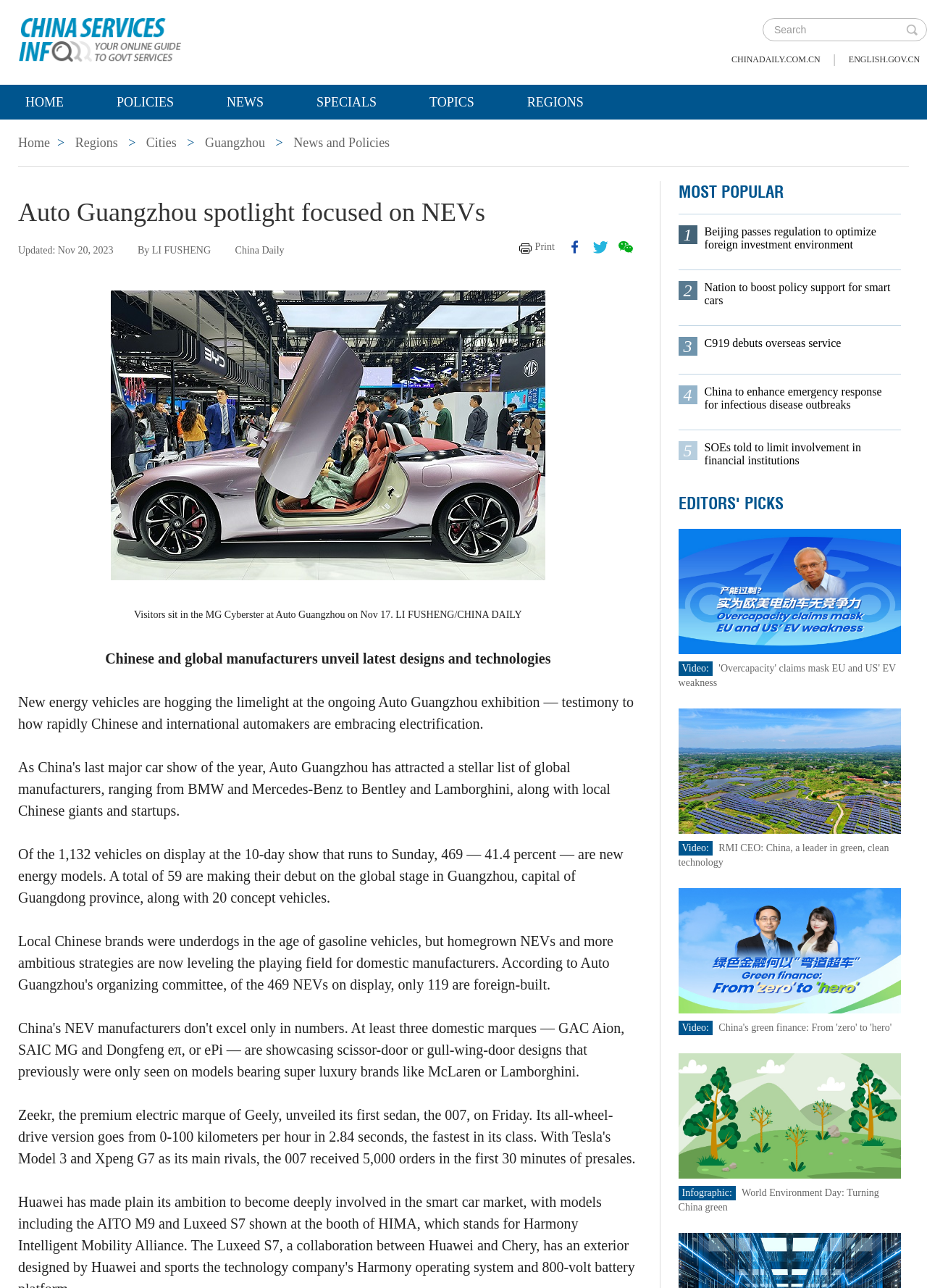By analyzing the image, answer the following question with a detailed response: What is the name of the author of the article?

The name of the author can be found in the paragraph 'By LI FUSHENG' which is located below the heading 'Auto Guangzhou spotlight focused on NEVs'.